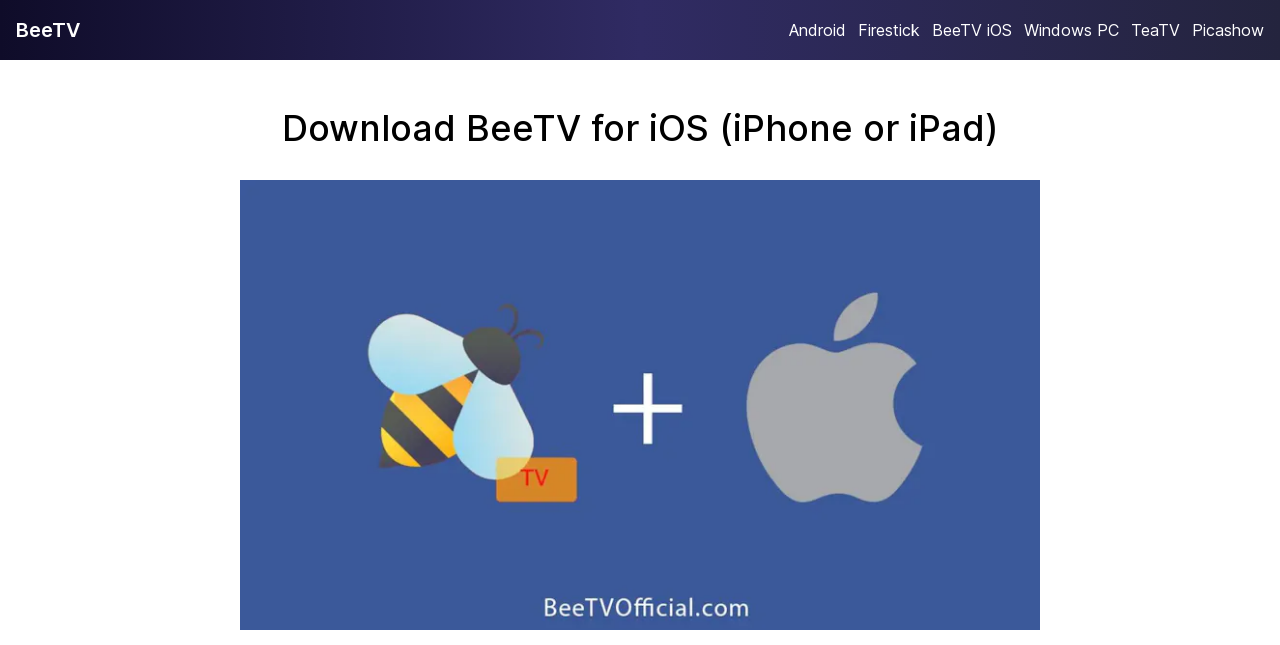Using the provided element description: "Firestick", determine the bounding box coordinates of the corresponding UI element in the screenshot.

[0.67, 0.031, 0.719, 0.062]